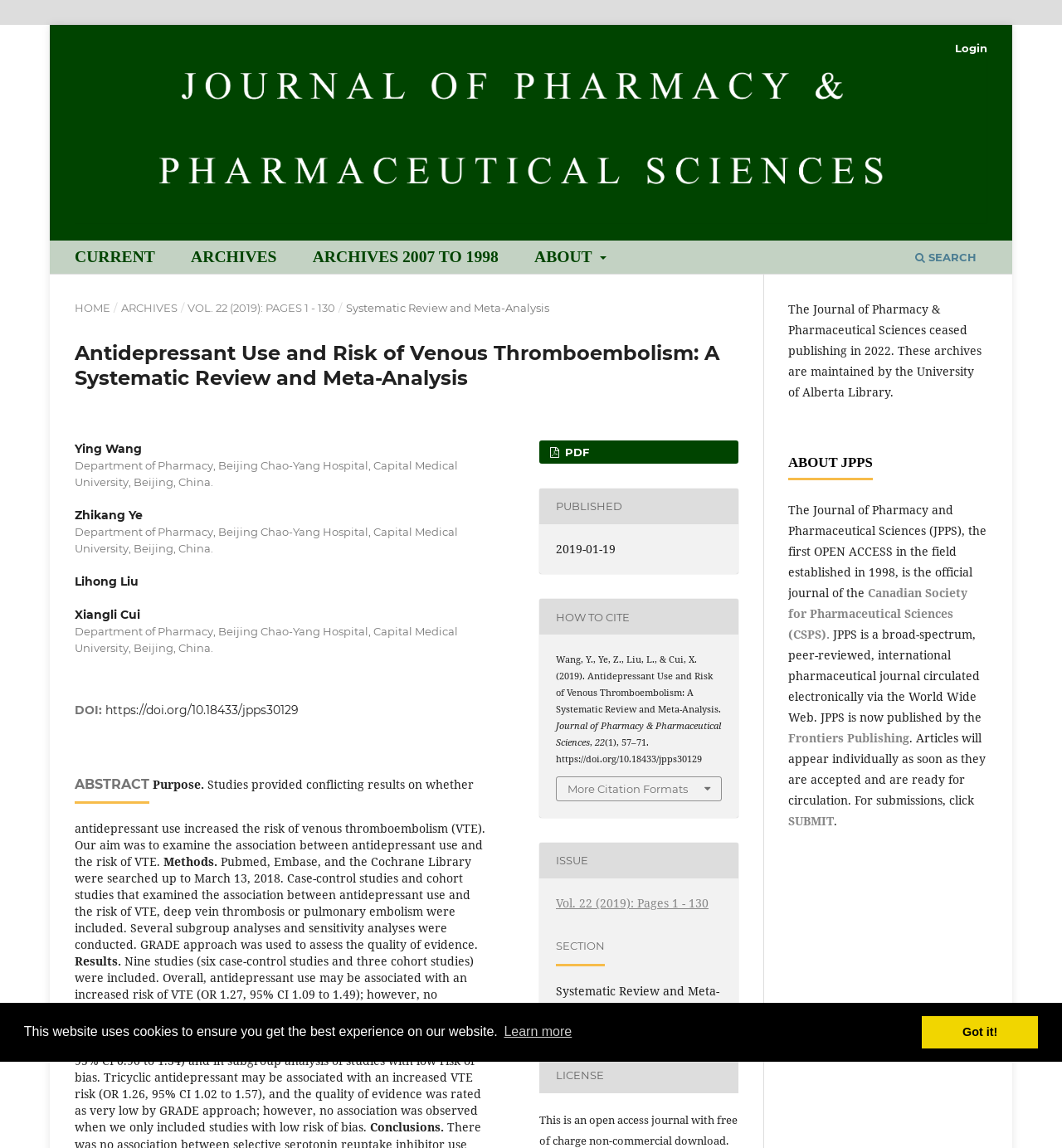Please locate the bounding box coordinates of the element's region that needs to be clicked to follow the instruction: "visit the 'Journal of Pharmacy & Pharmaceutical Sciences' homepage". The bounding box coordinates should be provided as four float numbers between 0 and 1, i.e., [left, top, right, bottom].

[0.742, 0.262, 0.885, 0.294]